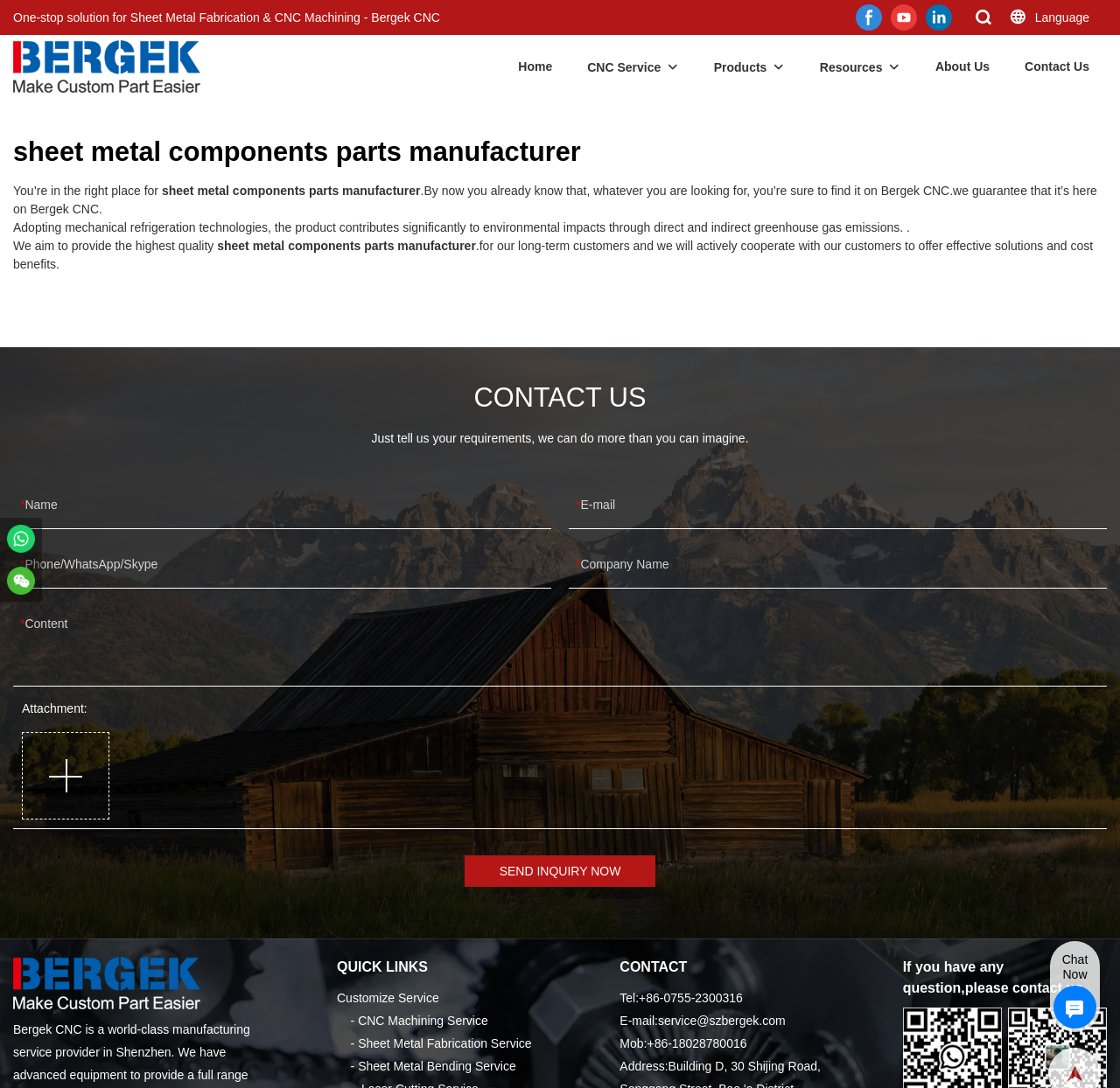Bounding box coordinates should be in the format (top-left x, top-left y, bottom-right x, bottom-right y) and all values should be floating point numbers between 0 and 1. Determine the bounding box coordinate for the UI element described as: Sheet Metal Fabrication Service

[0.32, 0.952, 0.475, 0.965]